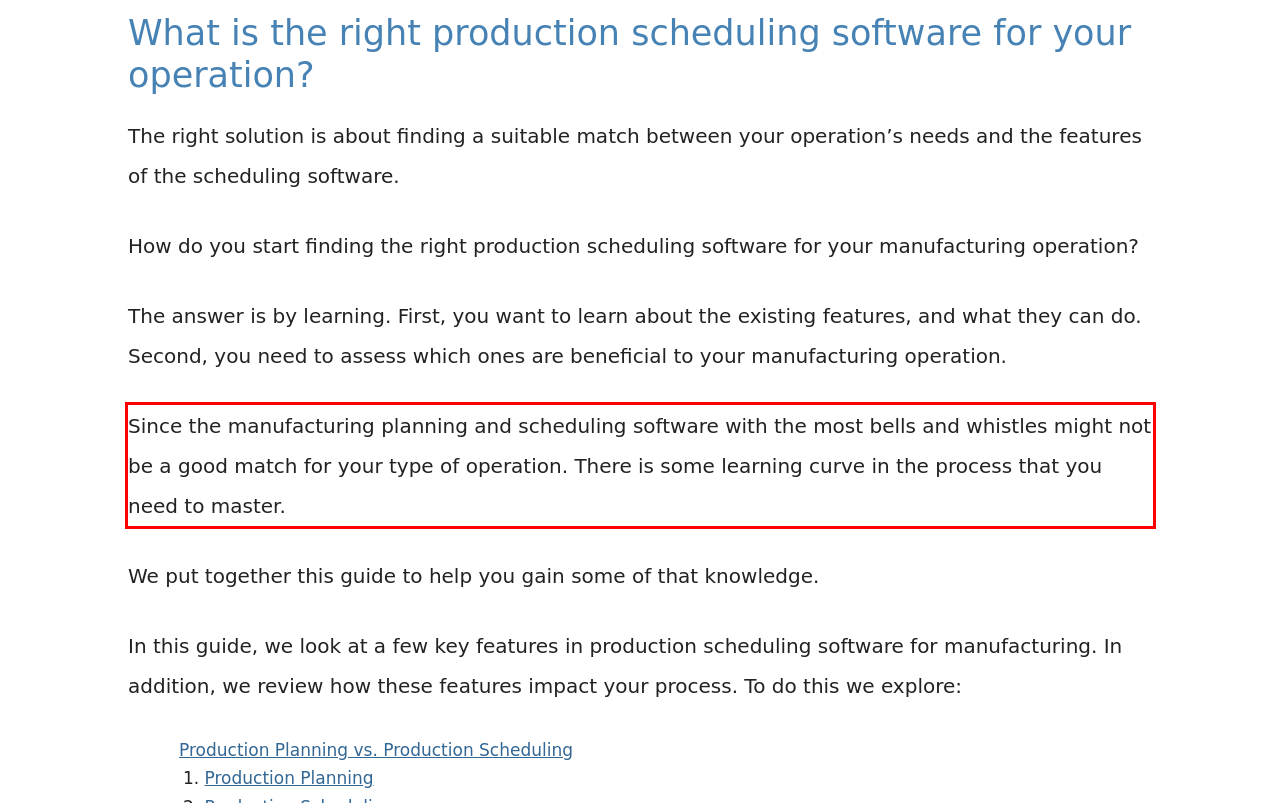Analyze the screenshot of the webpage and extract the text from the UI element that is inside the red bounding box.

Since the manufacturing planning and scheduling software with the most bells and whistles might not be a good match for your type of operation. There is some learning curve in the process that you need to master.